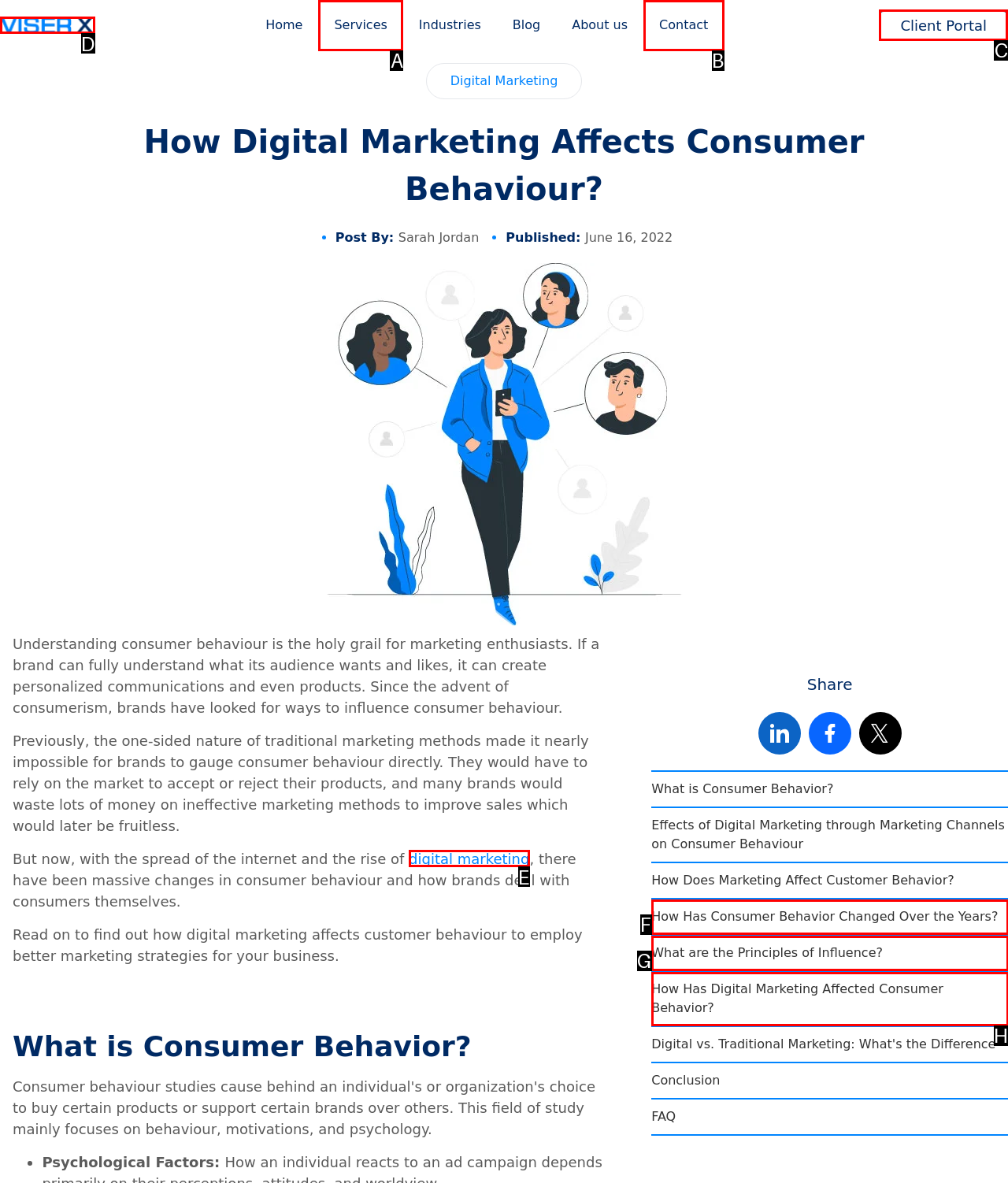Based on the description: digital marketing, identify the matching lettered UI element.
Answer by indicating the letter from the choices.

E